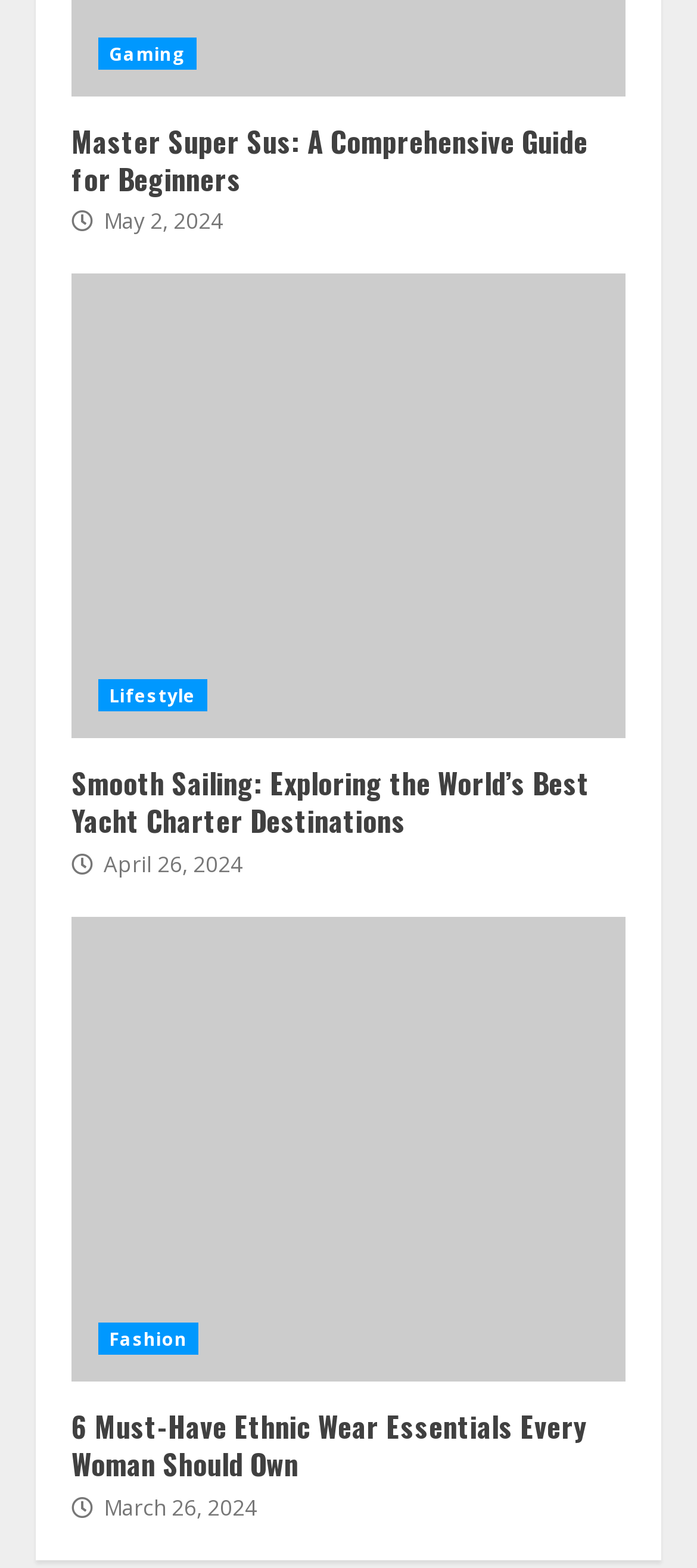Give a succinct answer to this question in a single word or phrase: 
What is the category of the first article?

Gaming